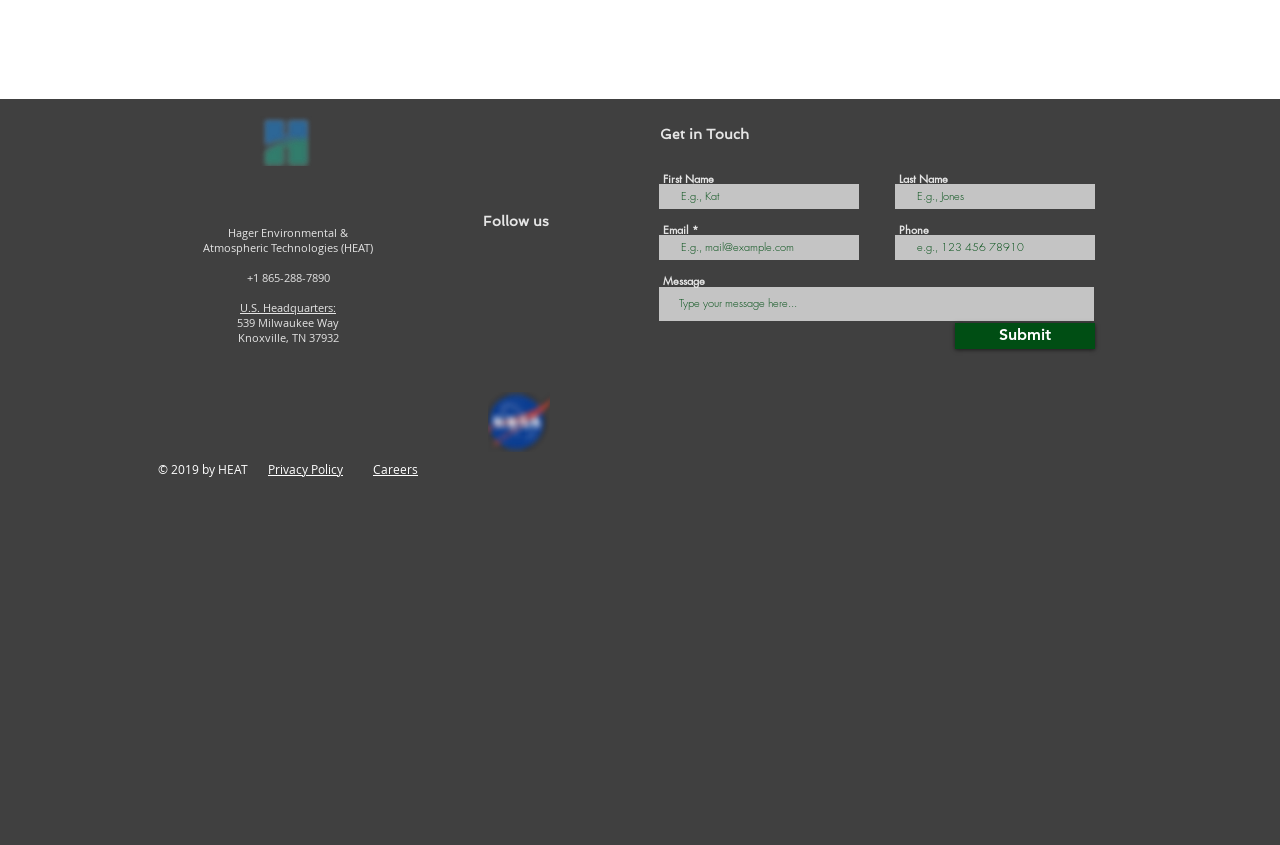Determine the bounding box coordinates for the element that should be clicked to follow this instruction: "Enter your first name". The coordinates should be given as four float numbers between 0 and 1, in the format [left, top, right, bottom].

[0.515, 0.217, 0.671, 0.247]